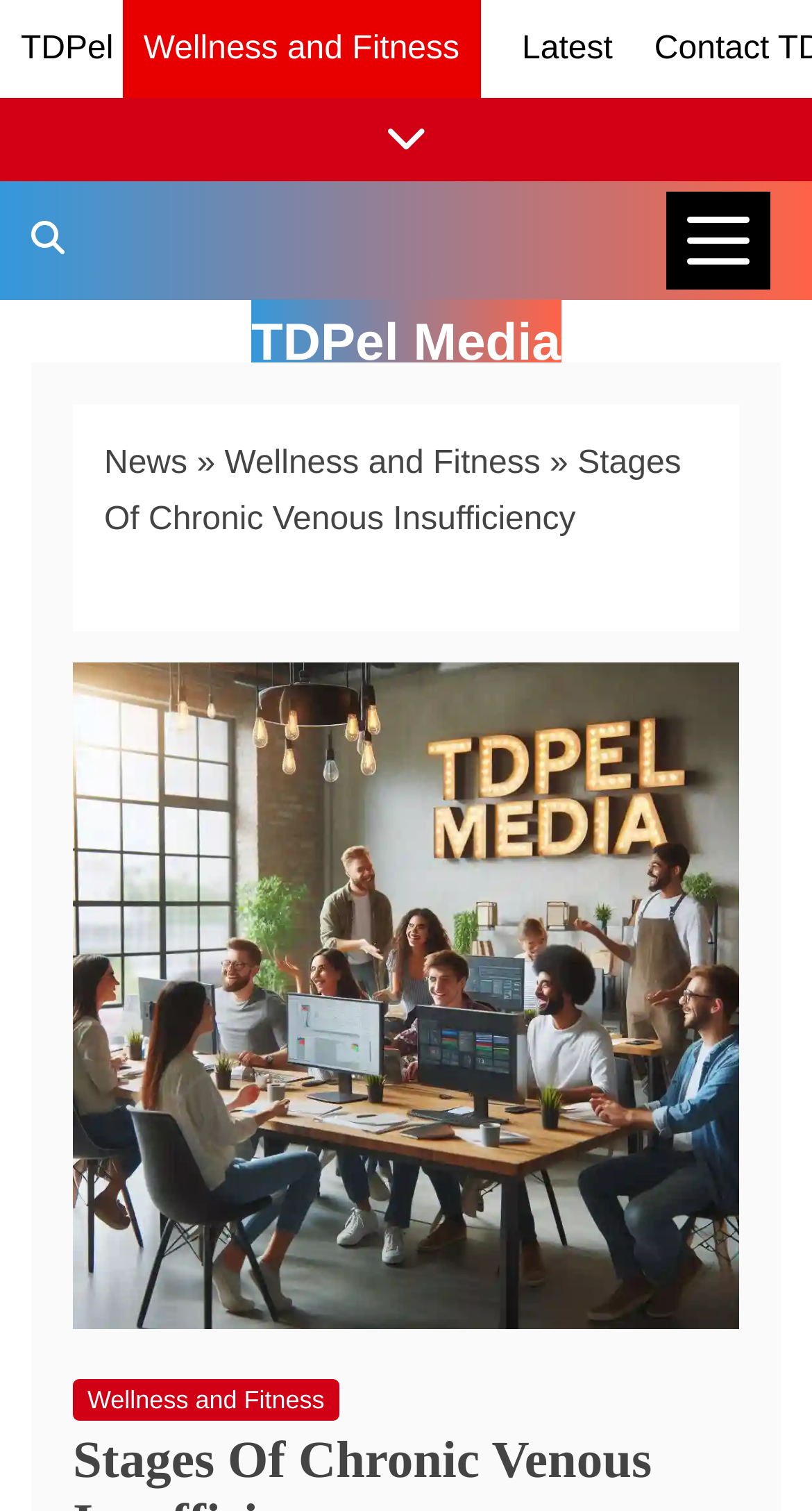Bounding box coordinates are specified in the format (top-left x, top-left y, bottom-right x, bottom-right y). All values are floating point numbers bounded between 0 and 1. Please provide the bounding box coordinate of the region this sentence describes: aria-label="Search TDPel Media"

[0.0, 0.12, 0.118, 0.199]